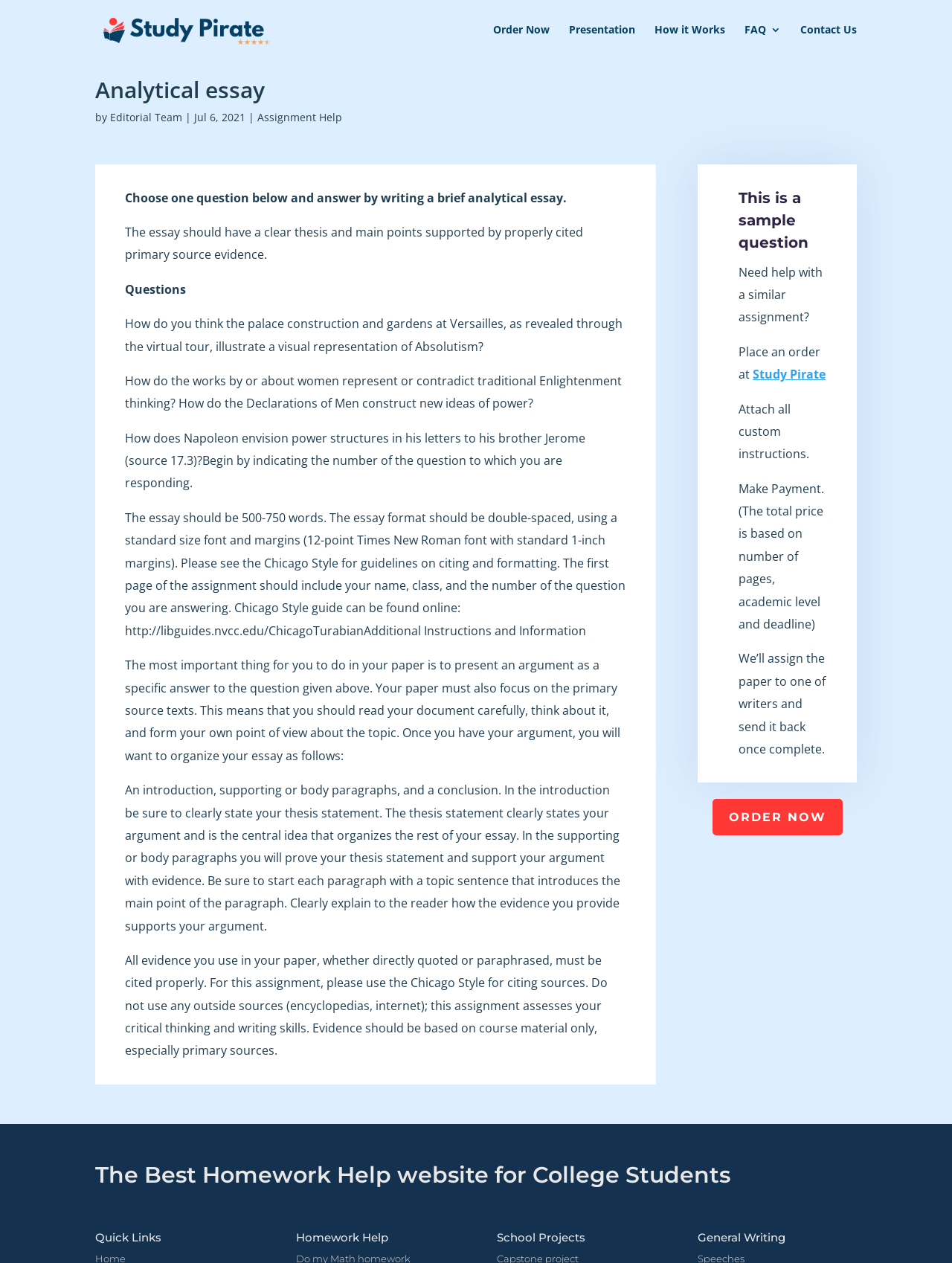Locate the bounding box coordinates of the element that should be clicked to fulfill the instruction: "View latest posts".

None